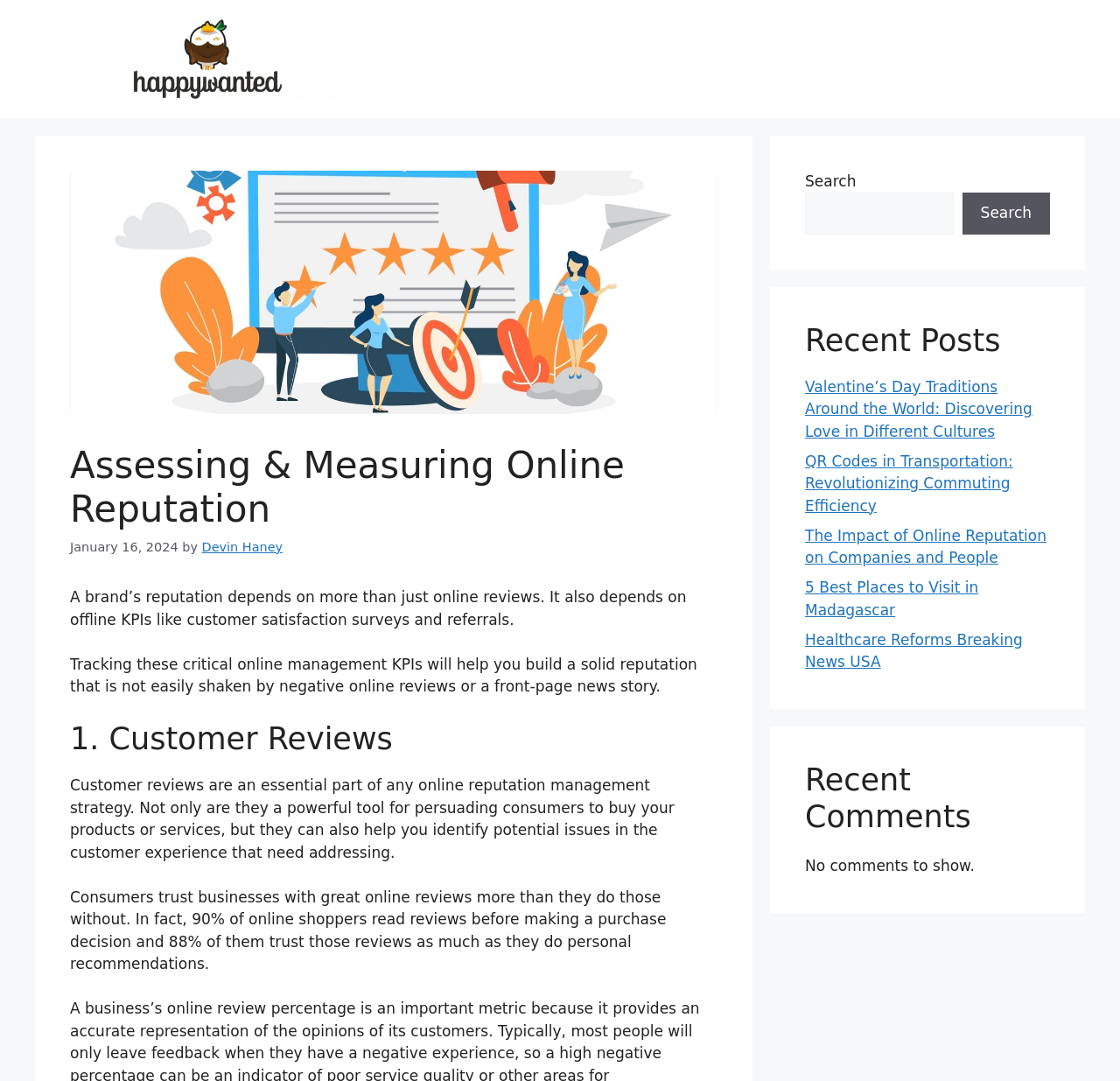For the following element description, predict the bounding box coordinates in the format (top-left x, top-left y, bottom-right x, bottom-right y). All values should be floating point numbers between 0 and 1. Description: parent_node: Search name="s"

[0.719, 0.178, 0.851, 0.217]